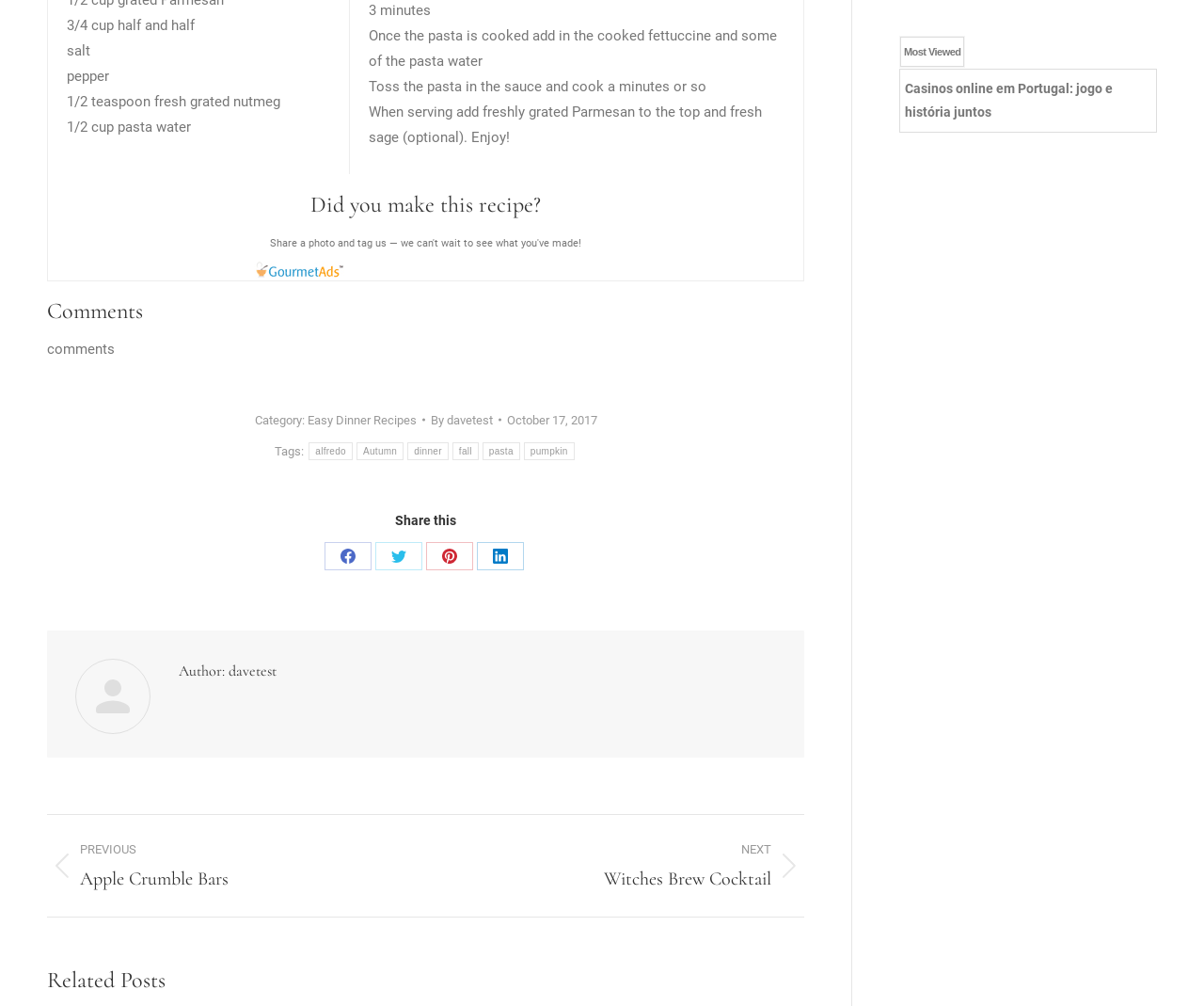Who wrote this recipe? Refer to the image and provide a one-word or short phrase answer.

davetest